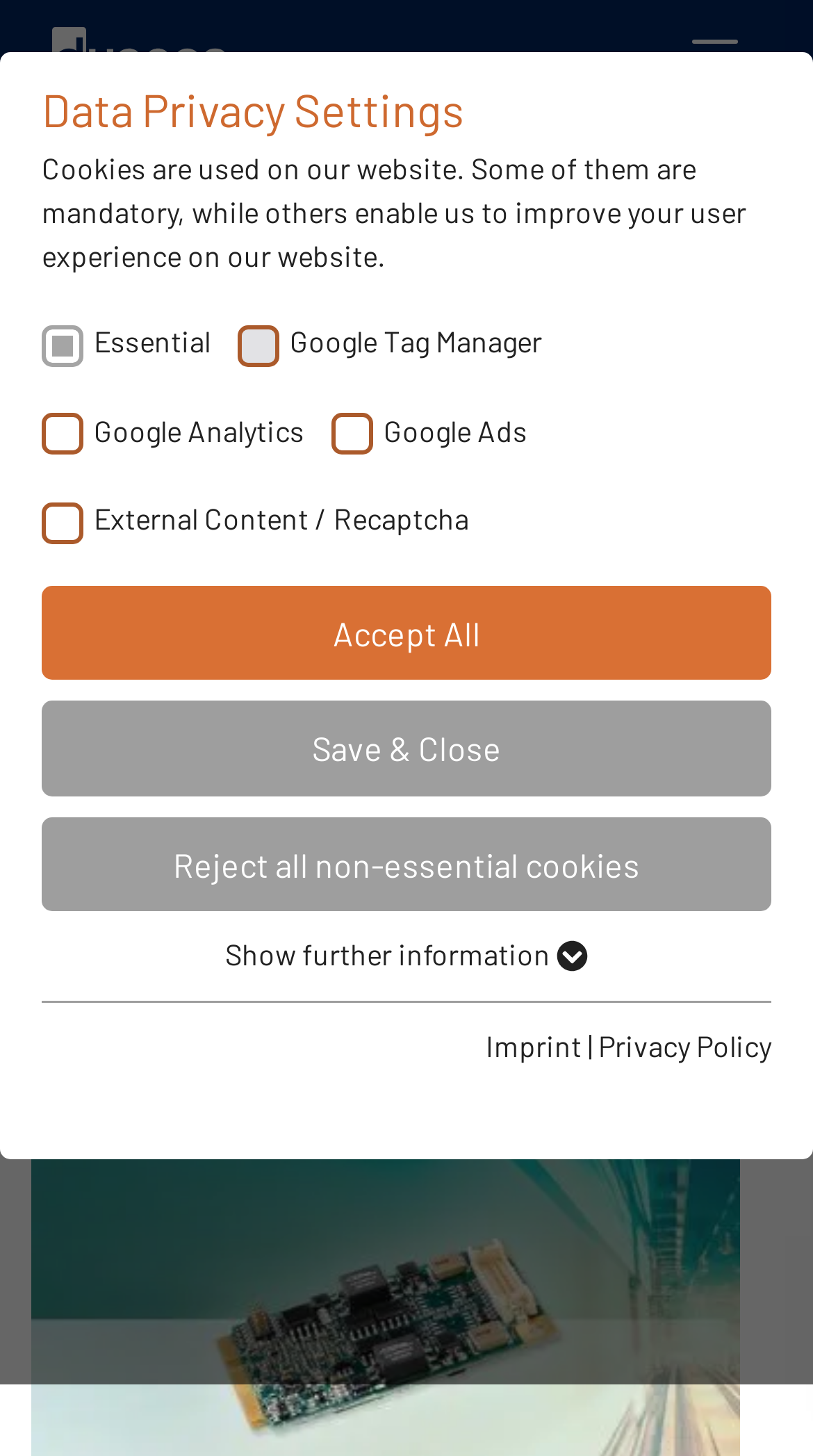Using the provided description: "Reject all non-essential cookies", find the bounding box coordinates of the corresponding UI element. The output should be four float numbers between 0 and 1, in the format [left, top, right, bottom].

[0.051, 0.561, 0.949, 0.626]